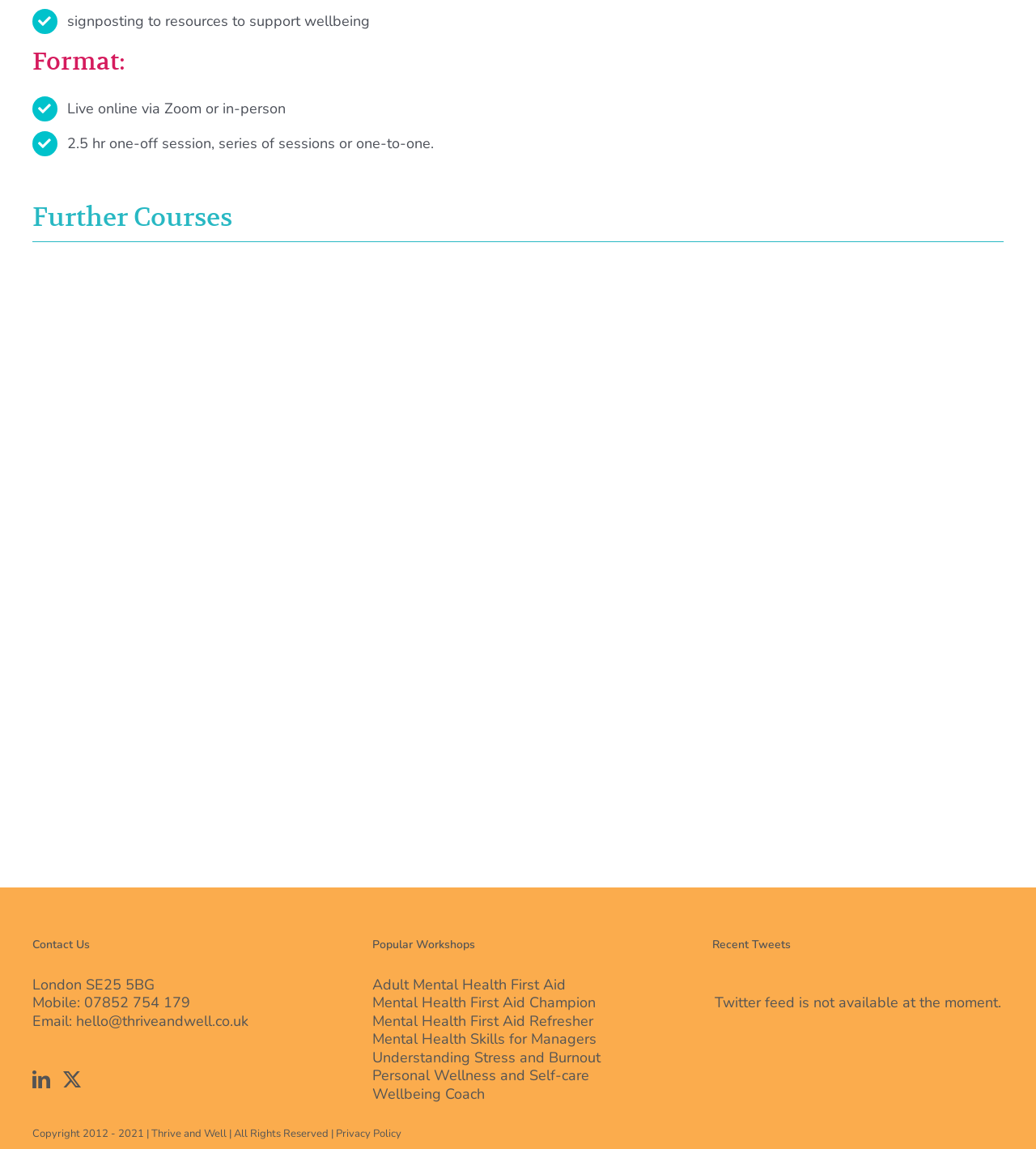Provide the bounding box coordinates of the area you need to click to execute the following instruction: "Click Contact Us".

[0.031, 0.815, 0.312, 0.829]